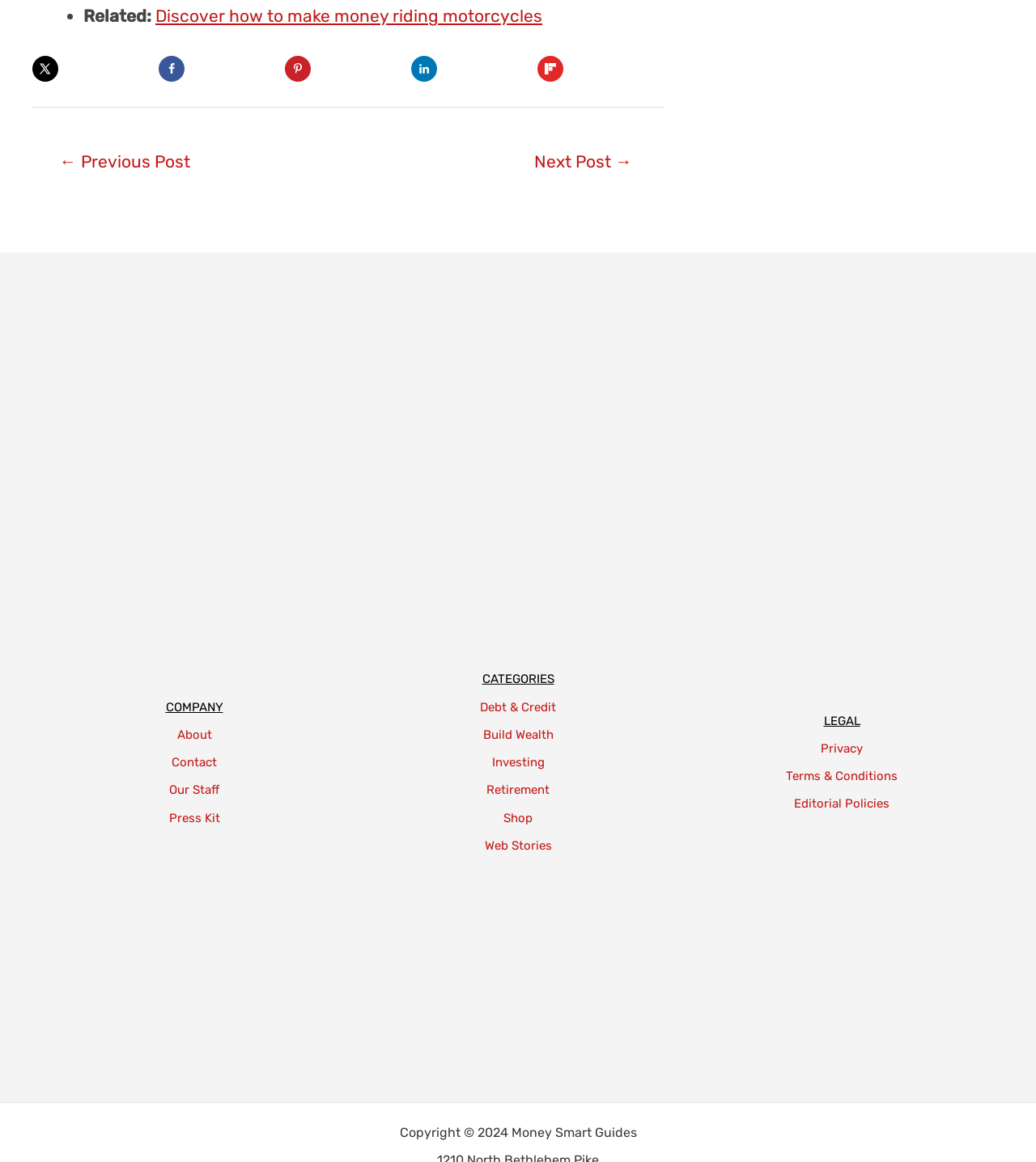Carefully examine the image and provide an in-depth answer to the question: How many social media icons are in the Footer Widget 2?

I found the Footer Widget 2 section by looking for the element with the description 'Footer Widget 2'. Within this section, I found six figures, each containing a link and an image. These images are social media icons, and there are six of them.